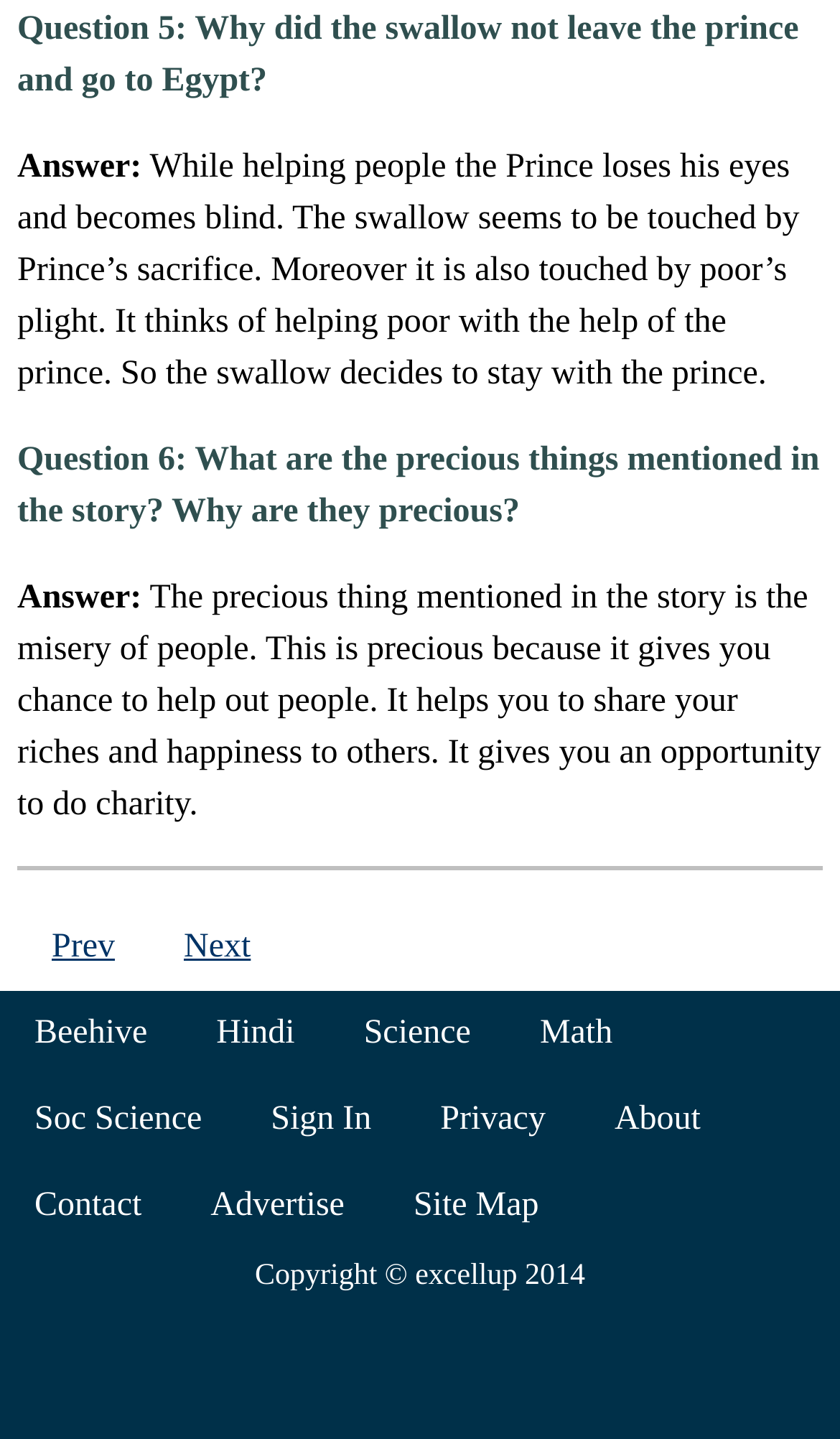How many links are available at the bottom of the webpage?
Please use the image to provide a one-word or short phrase answer.

11